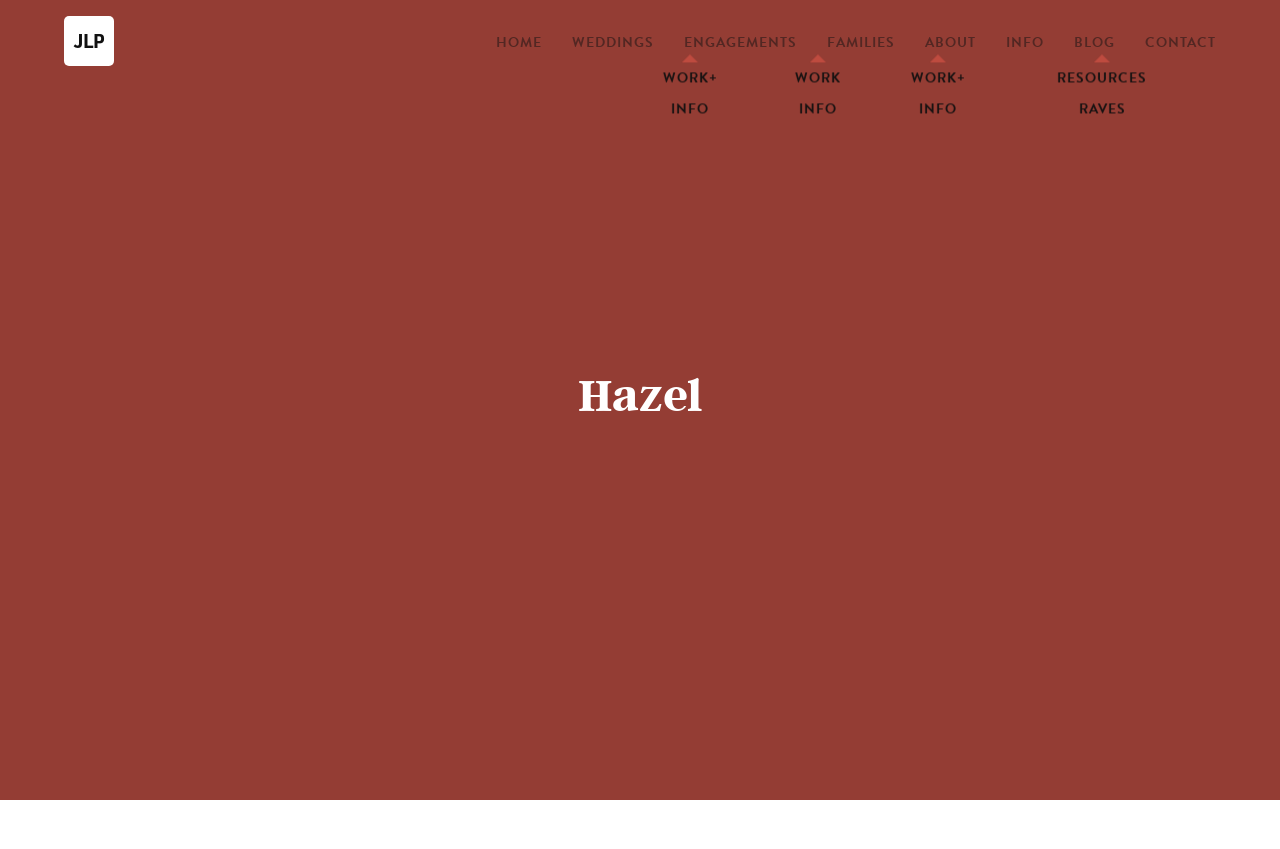Highlight the bounding box coordinates of the element that should be clicked to carry out the following instruction: "go to home page". The coordinates must be given as four float numbers ranging from 0 to 1, i.e., [left, top, right, bottom].

[0.388, 0.038, 0.423, 0.062]